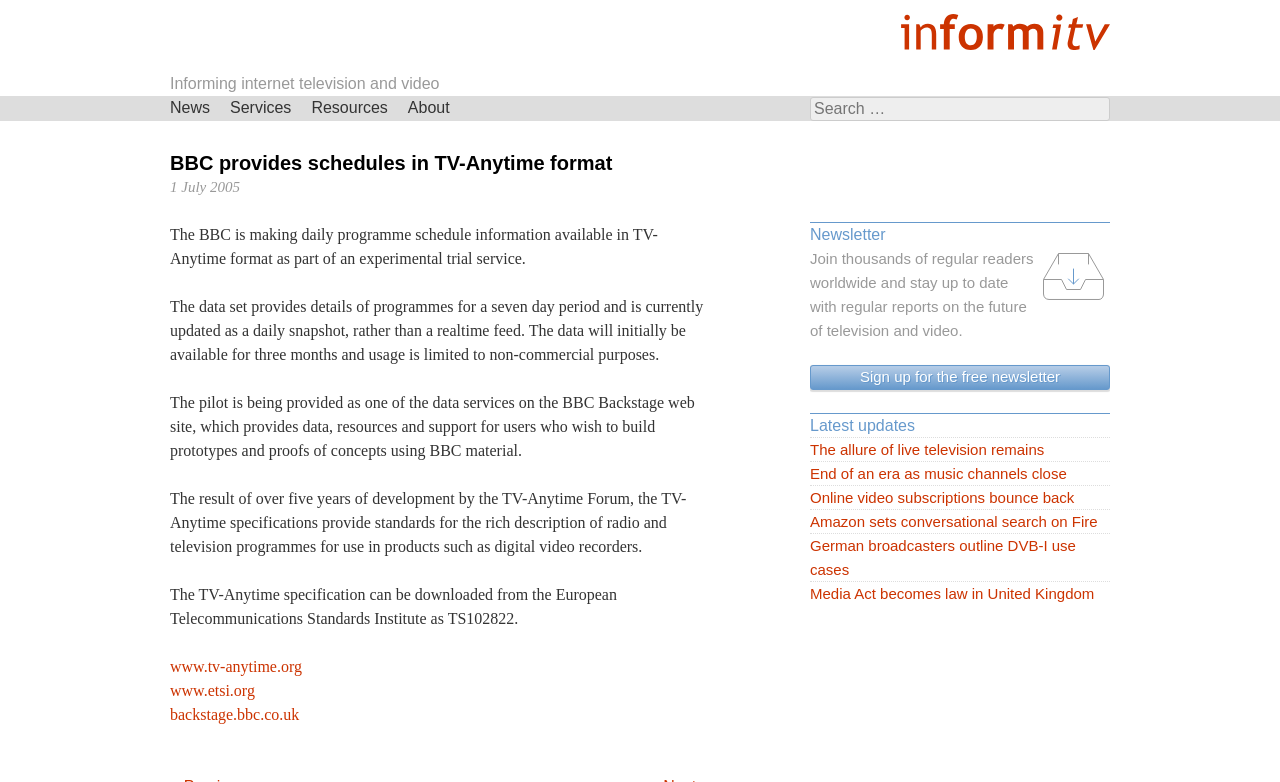Determine the bounding box for the UI element that matches this description: "backstage.bbc.co.uk".

[0.133, 0.903, 0.234, 0.925]